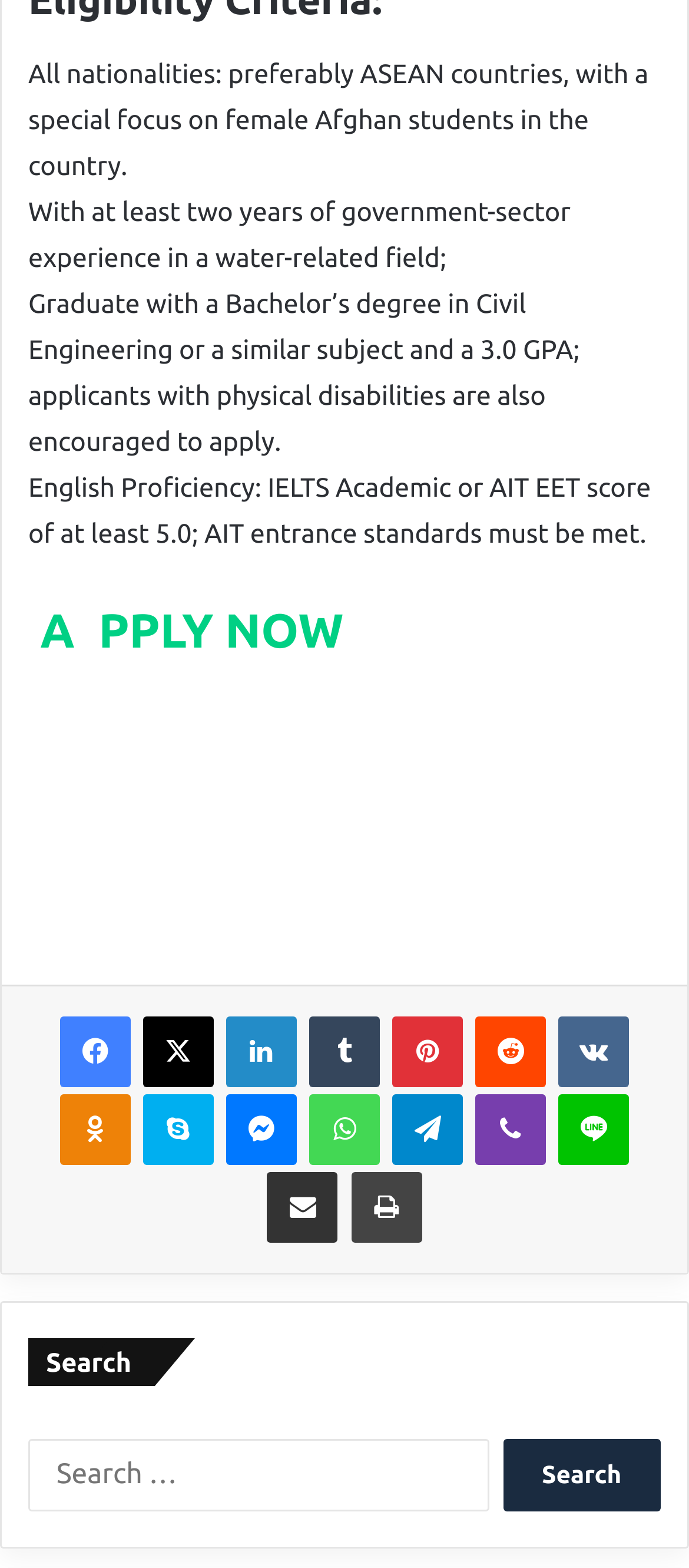Please identify the bounding box coordinates of the element on the webpage that should be clicked to follow this instruction: "Follow on Facebook". The bounding box coordinates should be given as four float numbers between 0 and 1, formatted as [left, top, right, bottom].

None